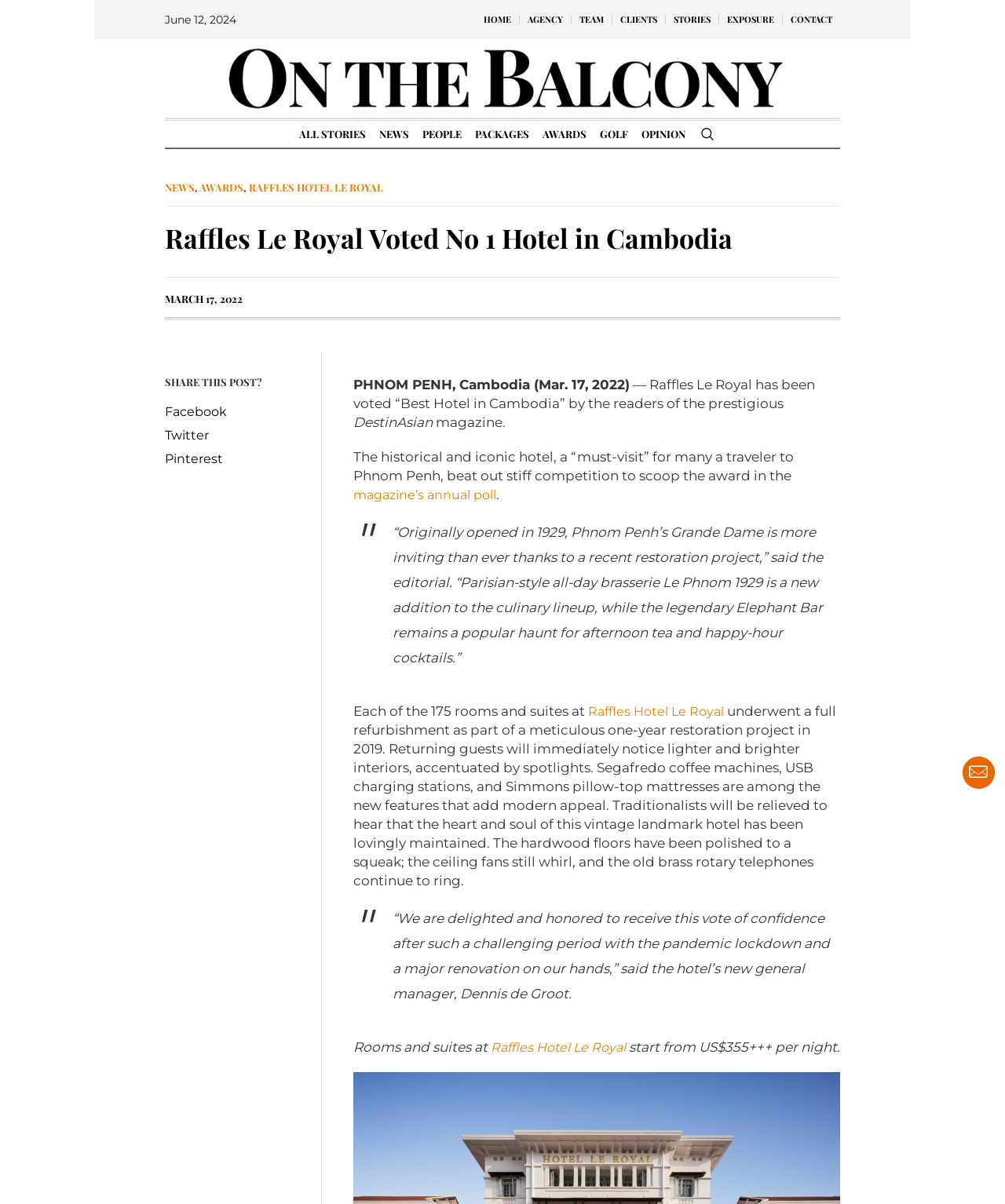What is the name of the magazine that voted Raffles Le Royal as the best hotel?
Answer the question with a thorough and detailed explanation.

The answer can be found in the text 'by the readers of the prestigious DestinAsian magazine.' which is located in the middle of the webpage. This text indicates that DestinAsian is the magazine that voted Raffles Le Royal as the best hotel.